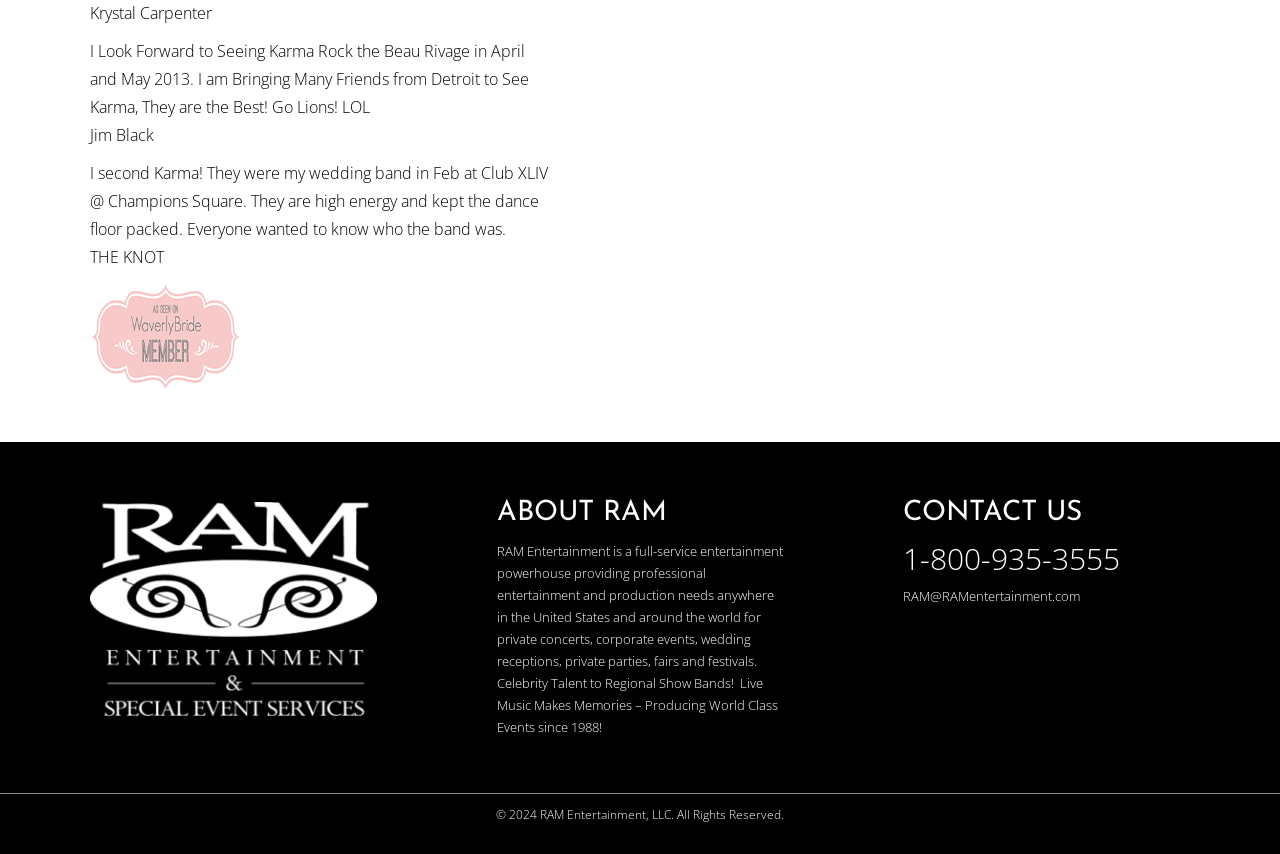Based on the provided description, "alt="As Seen On Waverly Bride"", find the bounding box of the corresponding UI element in the screenshot.

[0.07, 0.441, 0.188, 0.467]